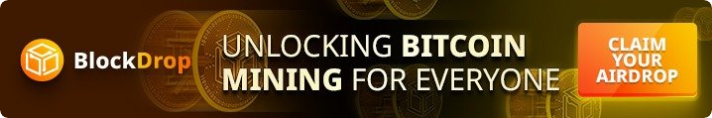What is the tone of the banner's background?
Answer the question with a detailed and thorough explanation.

The caption describes the background as 'a gradient of dark colors', which suggests a somber and serious tone, fitting for a promotional banner focused on cryptocurrency mining.